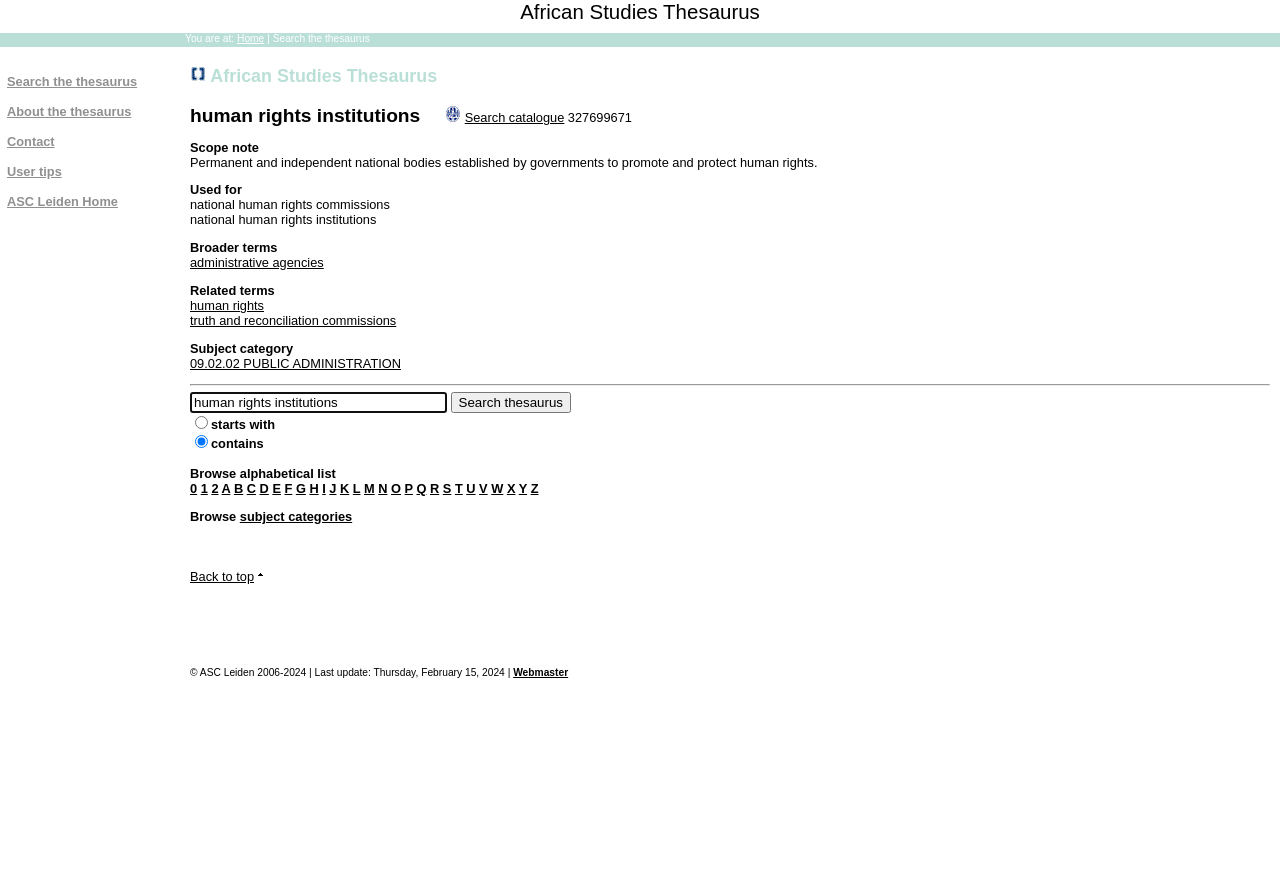Predict the bounding box coordinates of the area that should be clicked to accomplish the following instruction: "Go to Home". The bounding box coordinates should consist of four float numbers between 0 and 1, i.e., [left, top, right, bottom].

[0.185, 0.038, 0.206, 0.051]